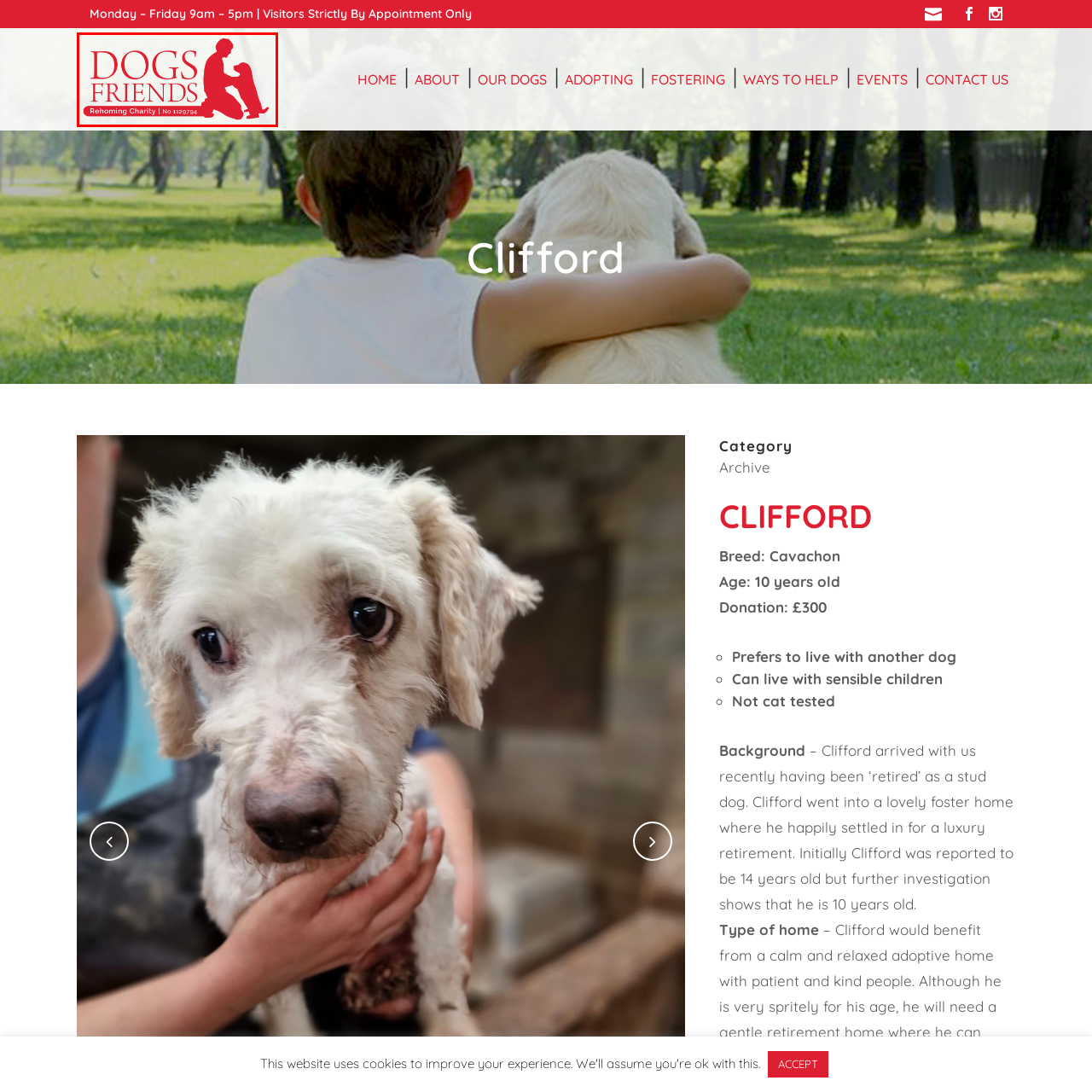What is the color of the letters in the charity's name?
Look at the image within the red bounding box and respond with a single word or phrase.

Red